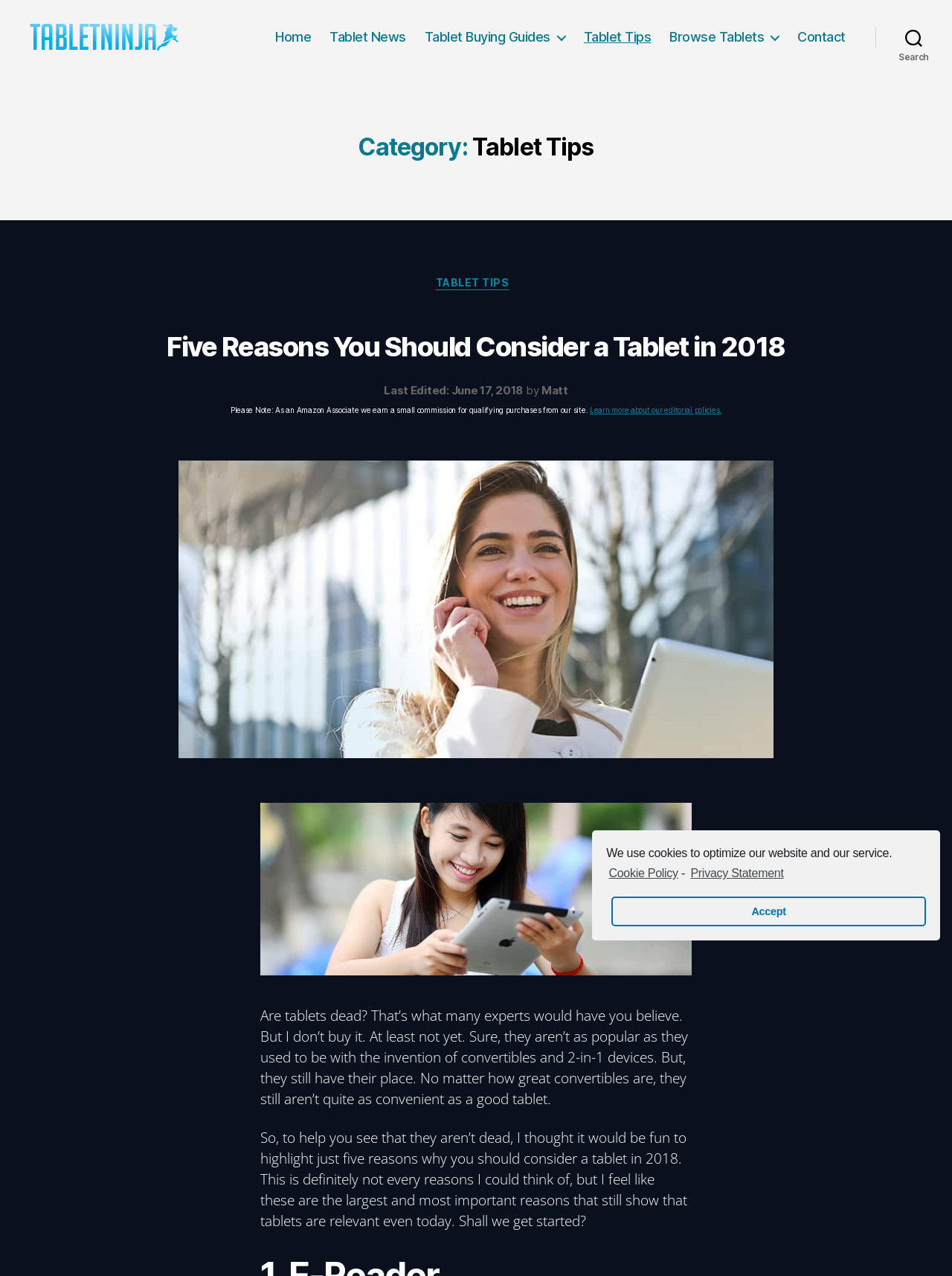Who is the author of the current article?
Please provide a single word or phrase as your answer based on the image.

Matt